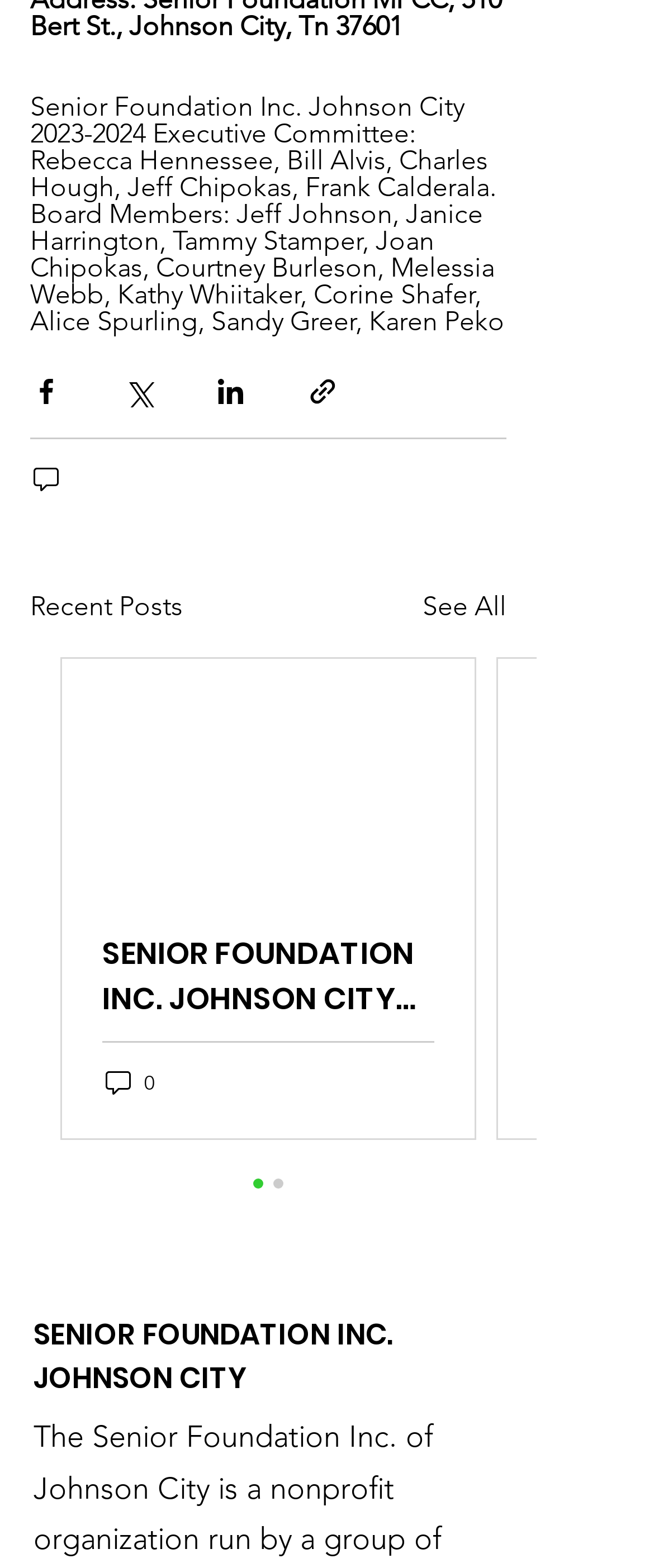Find the bounding box coordinates of the element's region that should be clicked in order to follow the given instruction: "View SENIOR FOUNDATION INC. JOHNSON CITY details". The coordinates should consist of four float numbers between 0 and 1, i.e., [left, top, right, bottom].

[0.051, 0.837, 0.769, 0.893]